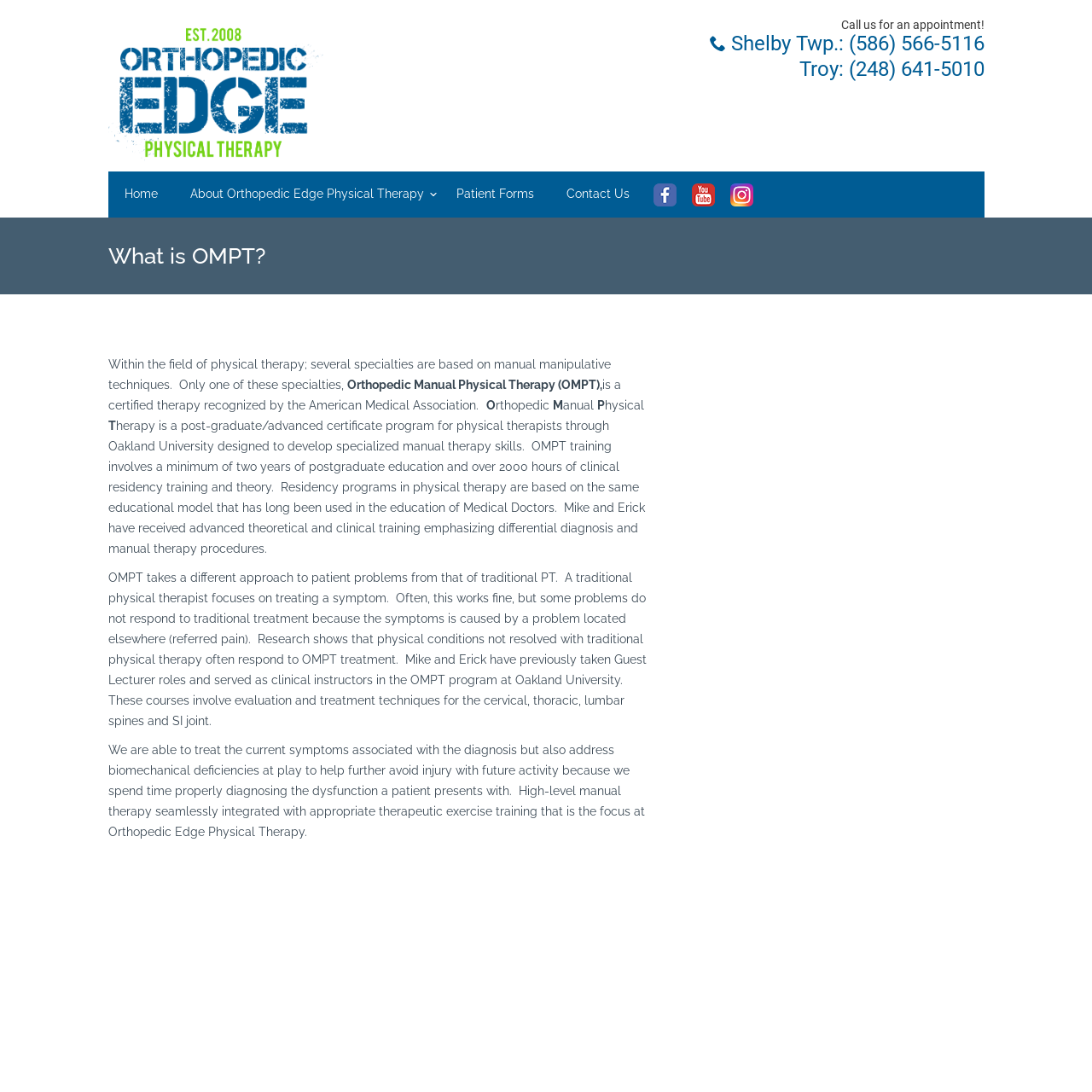How many hours of clinical residency training are required for OMPT?
Refer to the screenshot and respond with a concise word or phrase.

Over 2000 hours